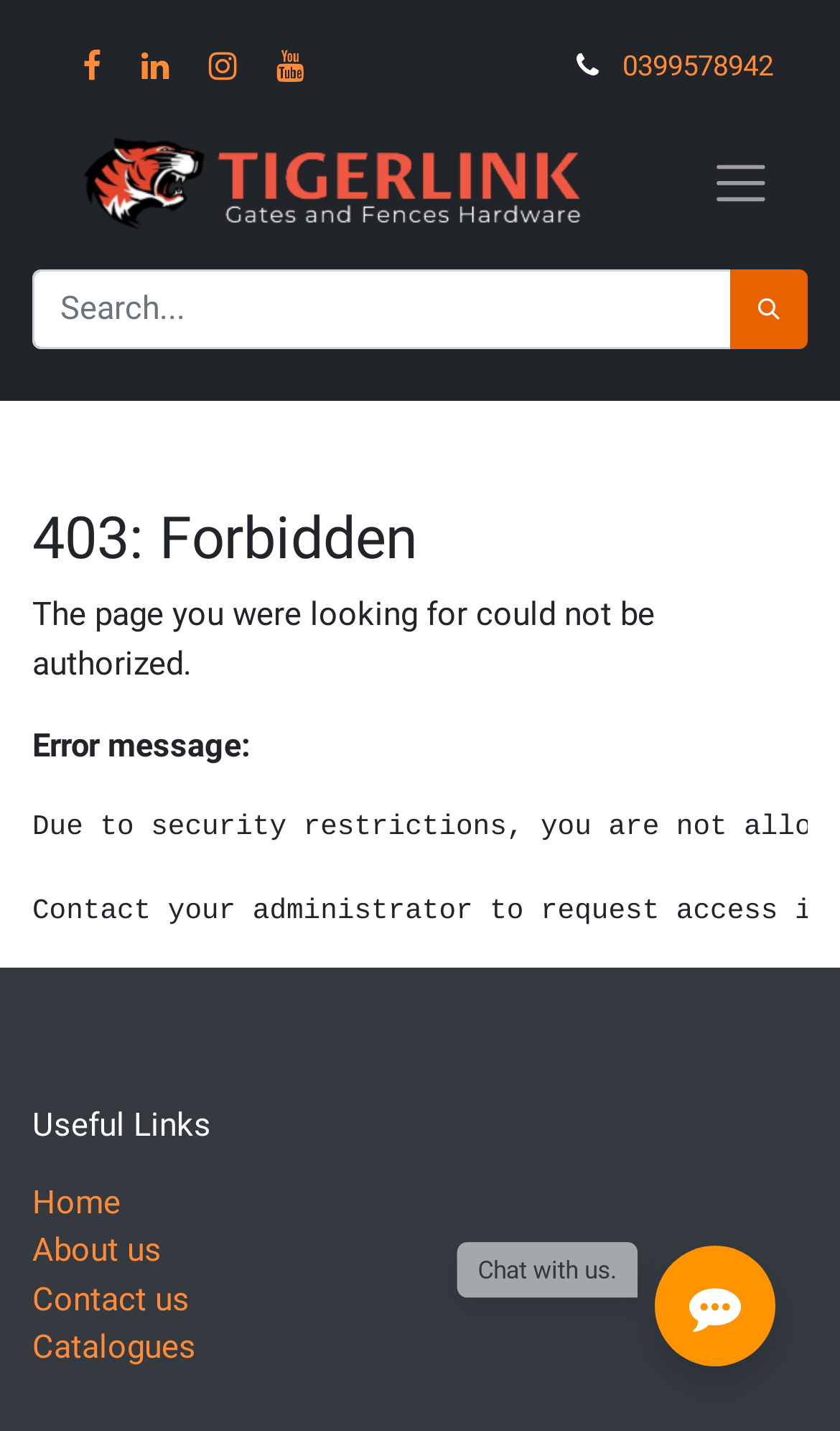Determine the bounding box for the described HTML element: "Privacy Notice". Ensure the coordinates are four float numbers between 0 and 1 in the format [left, top, right, bottom].

None